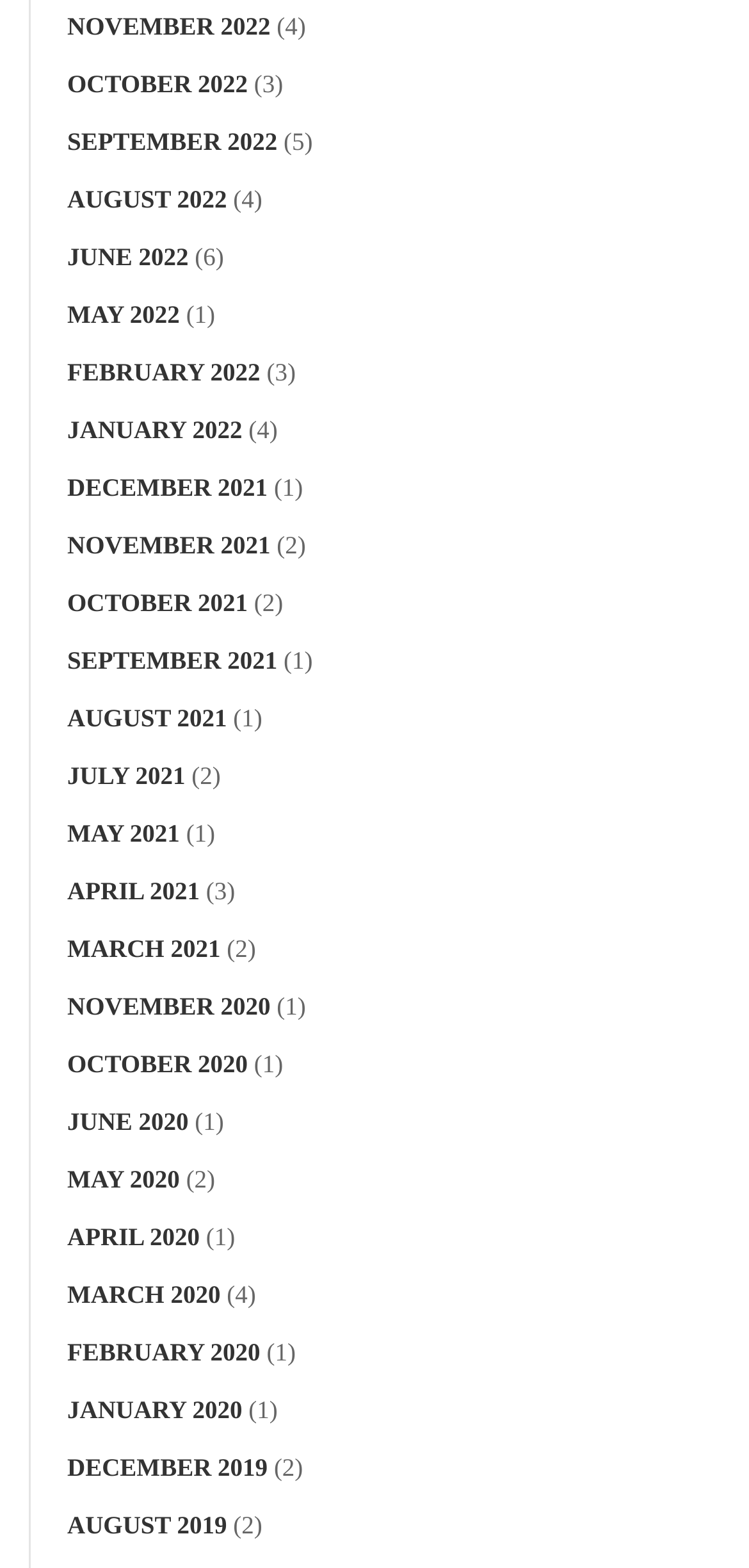Find the bounding box coordinates of the area that needs to be clicked in order to achieve the following instruction: "View June 2022". The coordinates should be specified as four float numbers between 0 and 1, i.e., [left, top, right, bottom].

[0.09, 0.155, 0.252, 0.173]